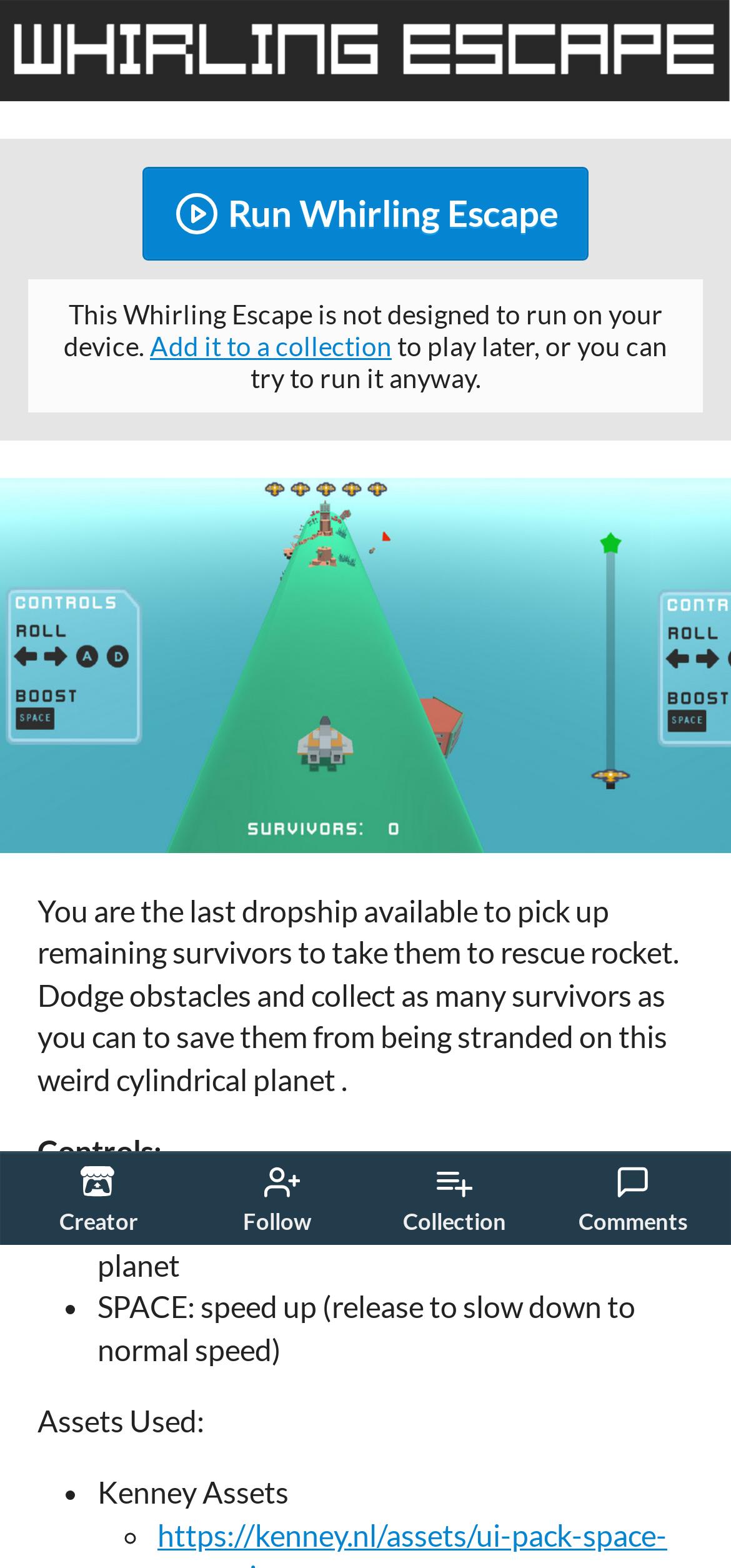Can you determine the bounding box coordinates of the area that needs to be clicked to fulfill the following instruction: "Add it to a collection"?

[0.205, 0.211, 0.536, 0.231]